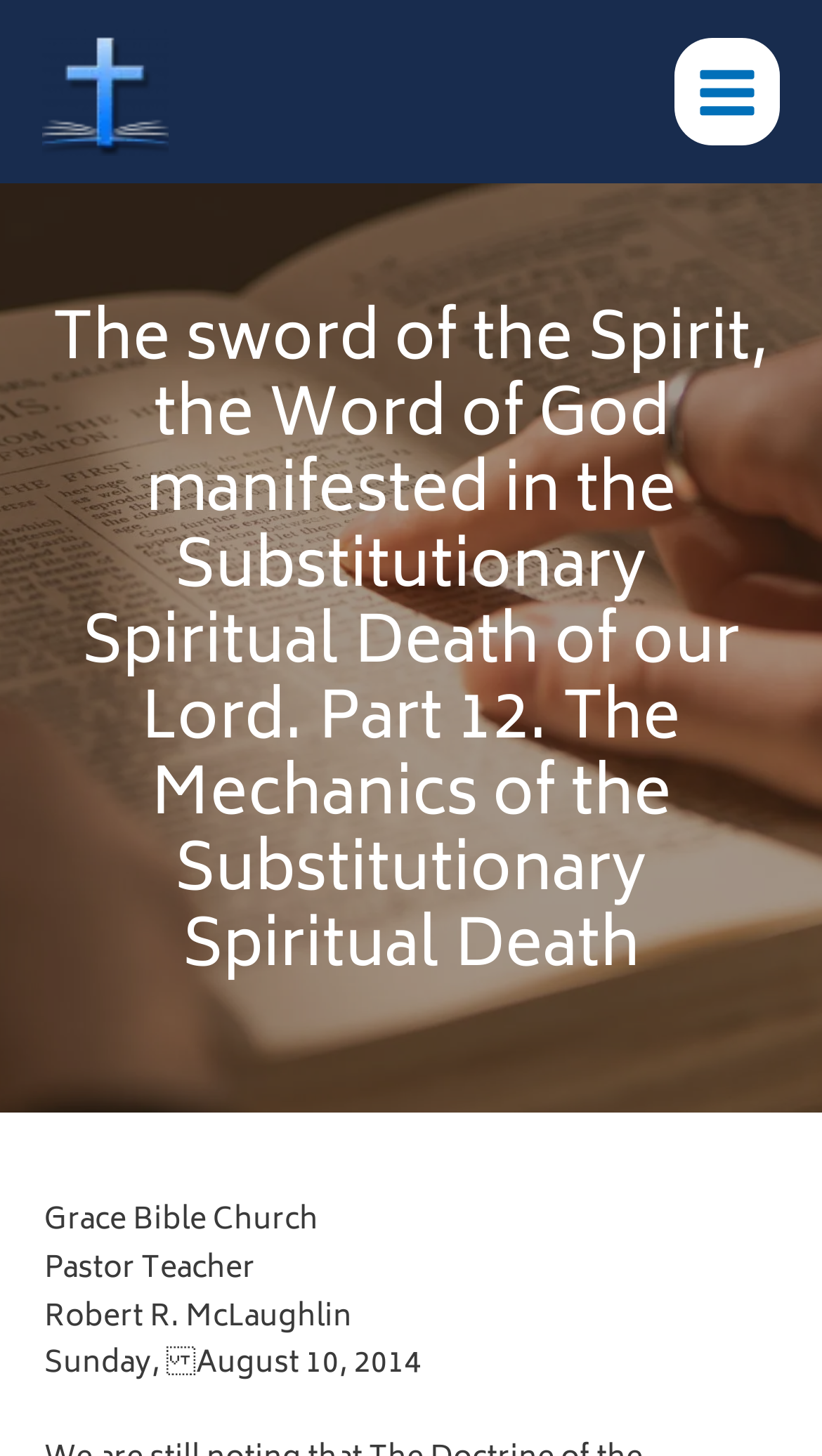Respond to the following query with just one word or a short phrase: 
What is the date of the sermon?

Sunday, August 10, 2014